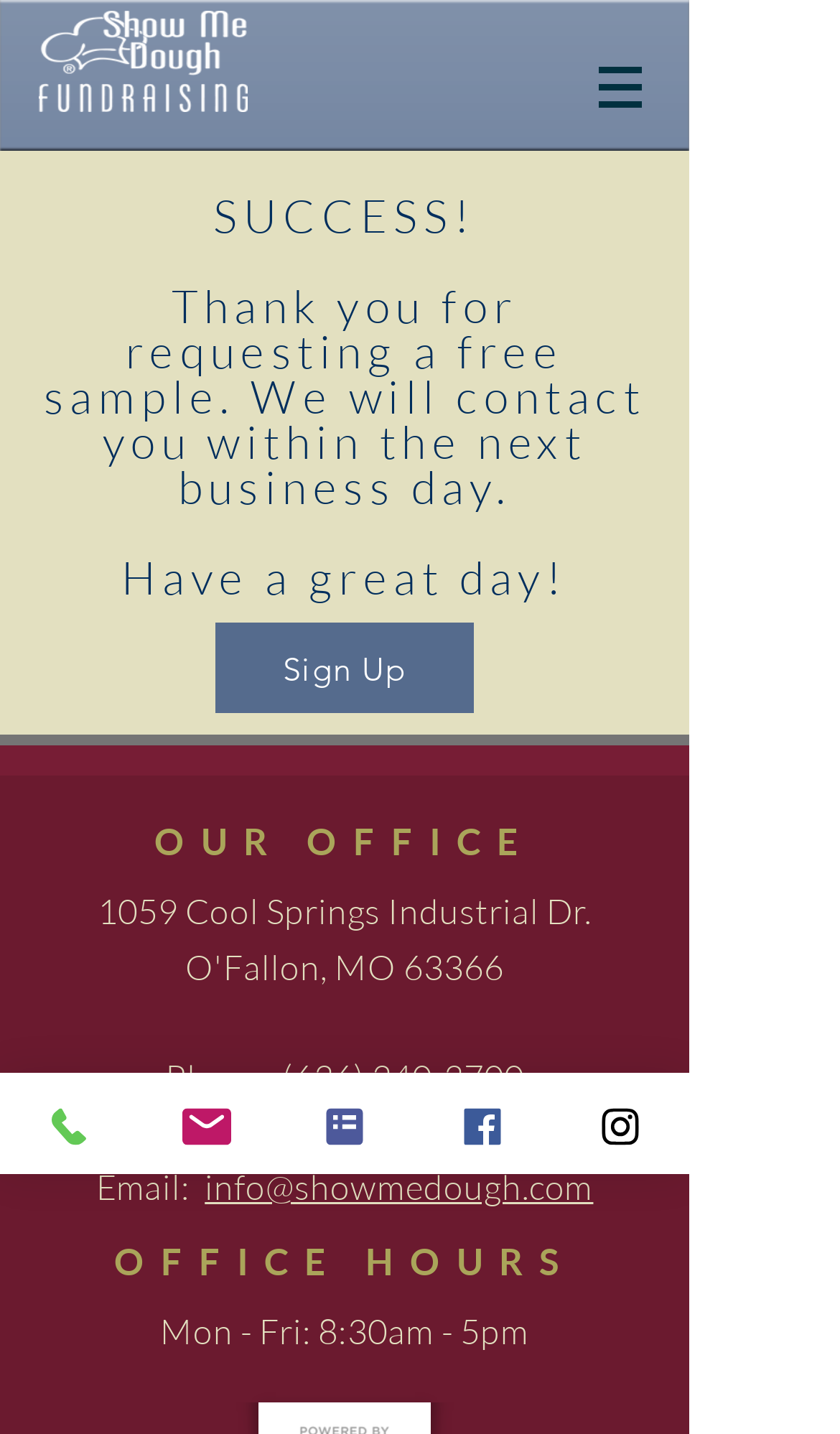What is the company's address?
Please respond to the question with as much detail as possible.

I found the address by looking at the 'OUR OFFICE' section, where it lists the company's contact information, including the address.